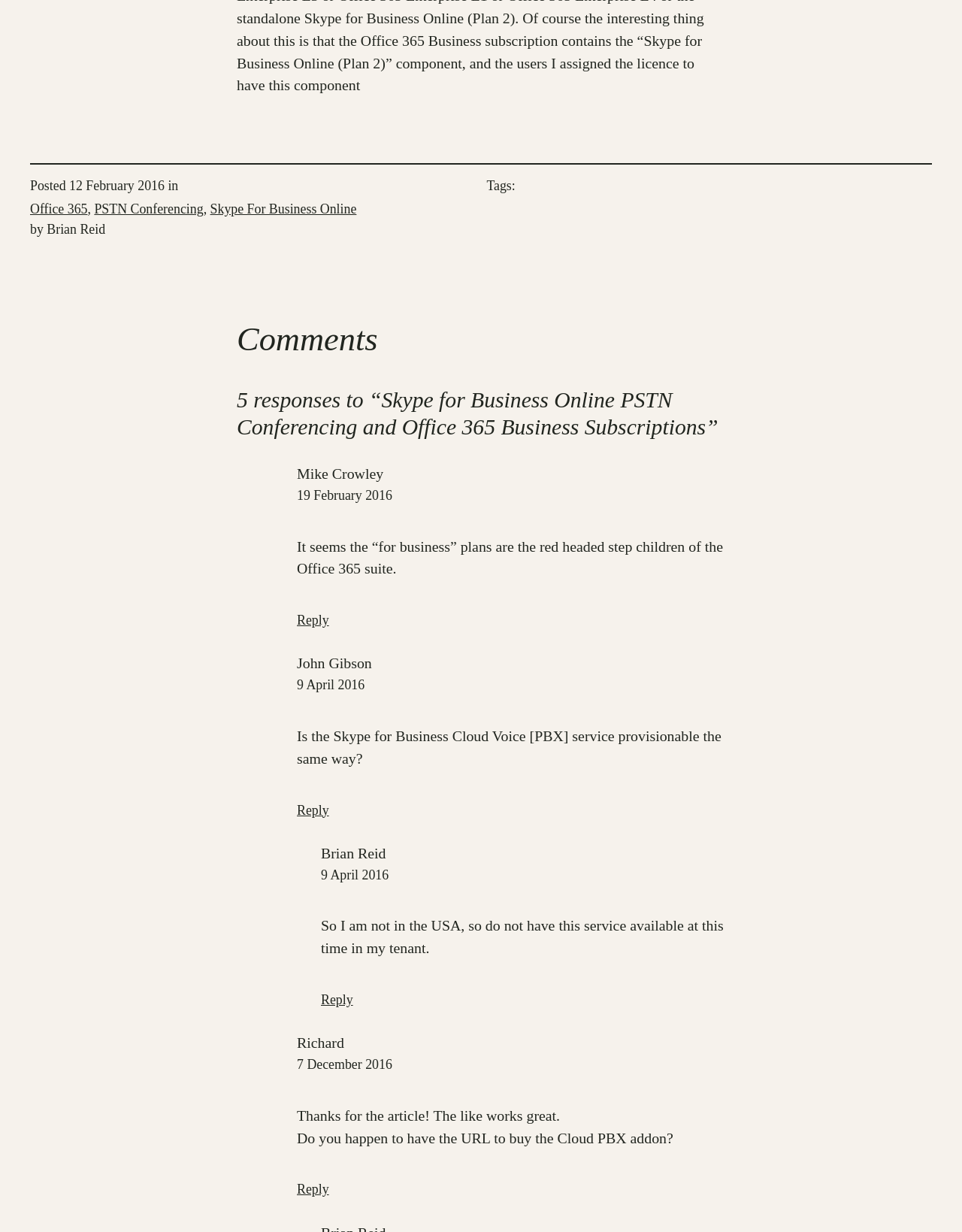Pinpoint the bounding box coordinates of the element to be clicked to execute the instruction: "Click on the 'Reply to Mike Crowley' link".

[0.309, 0.497, 0.342, 0.51]